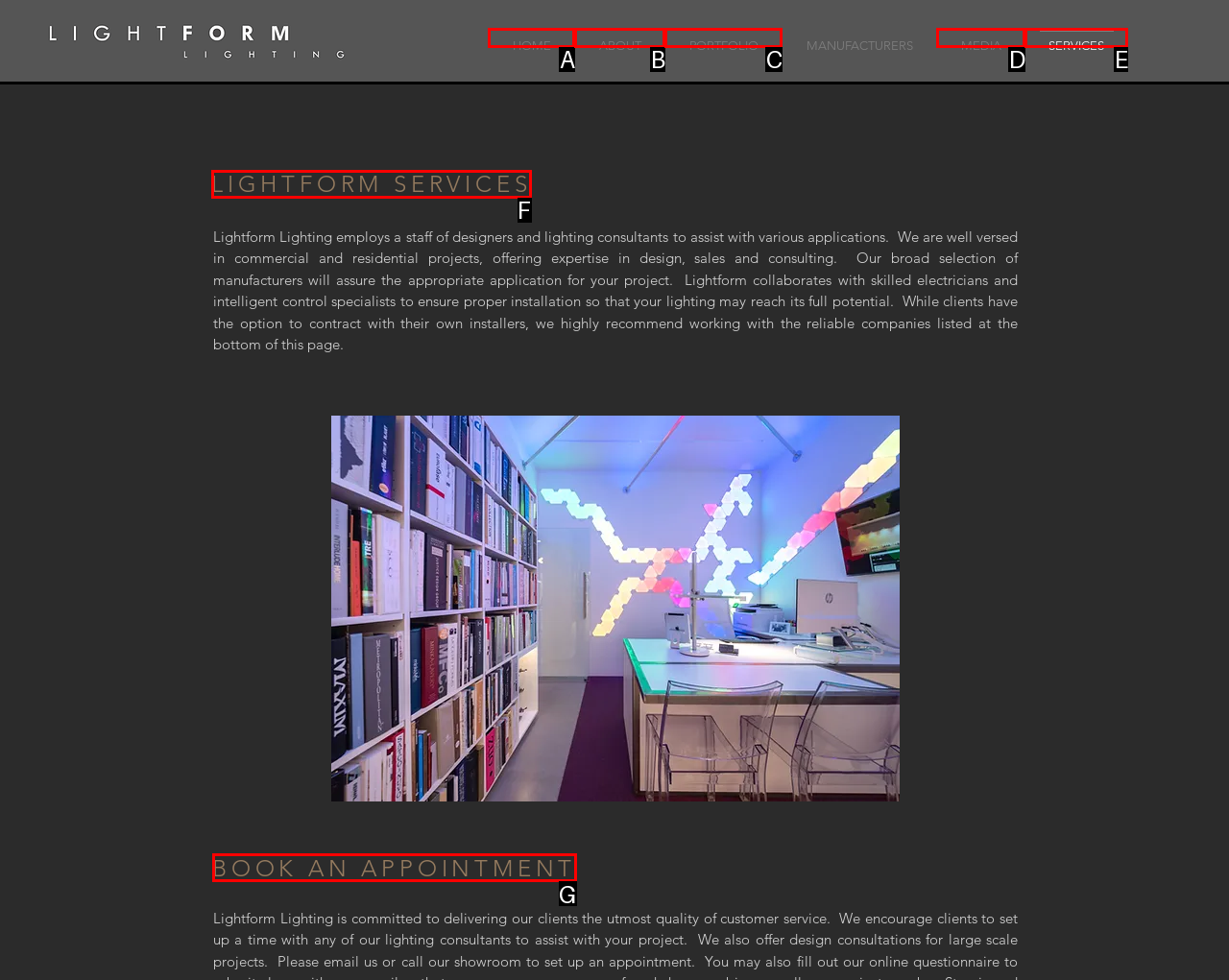Choose the UI element that best aligns with the description: BOOK AN APPOINTMENT
Respond with the letter of the chosen option directly.

G